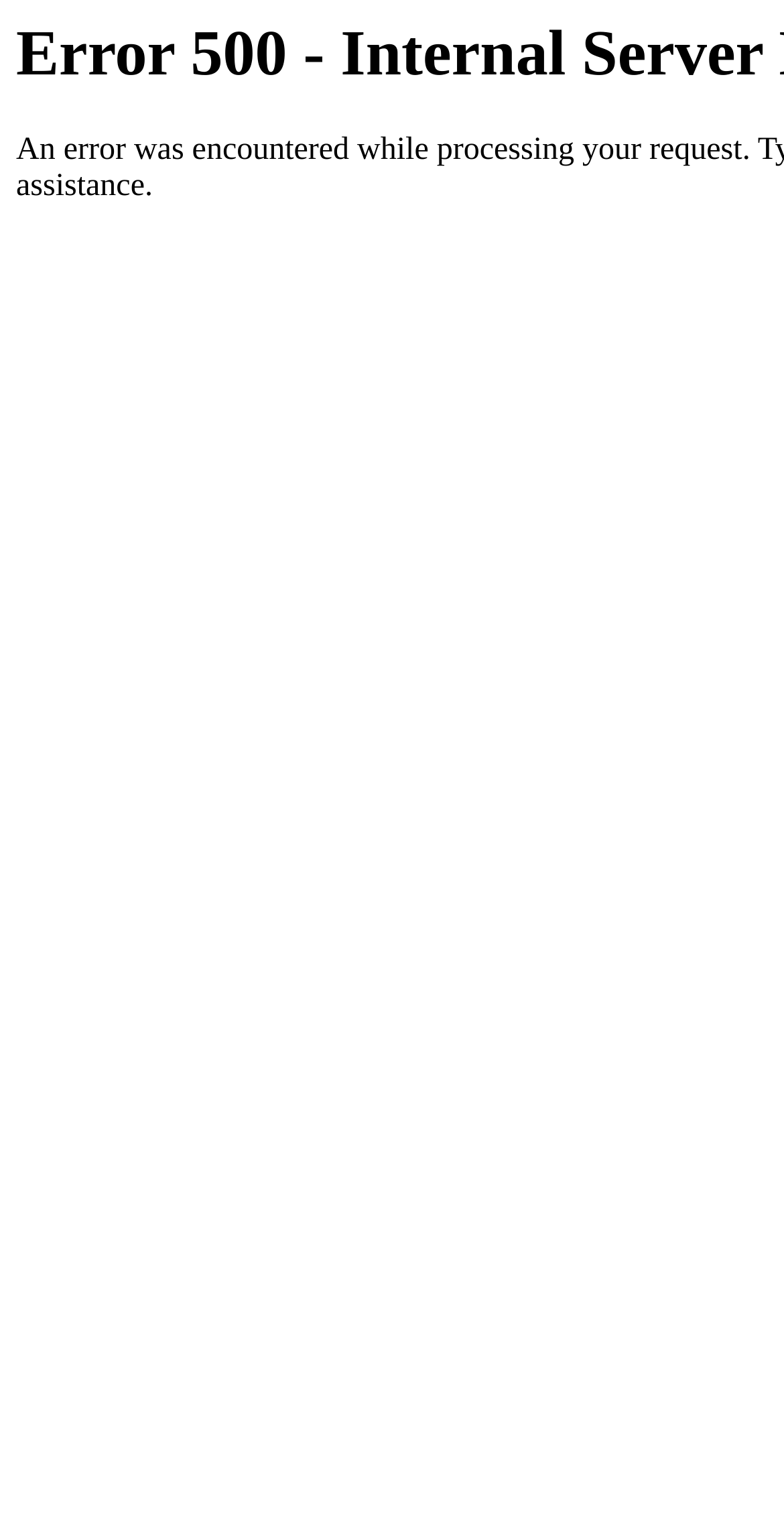Identify the main title of the webpage and generate its text content.

Error 500 - Internal Server Error